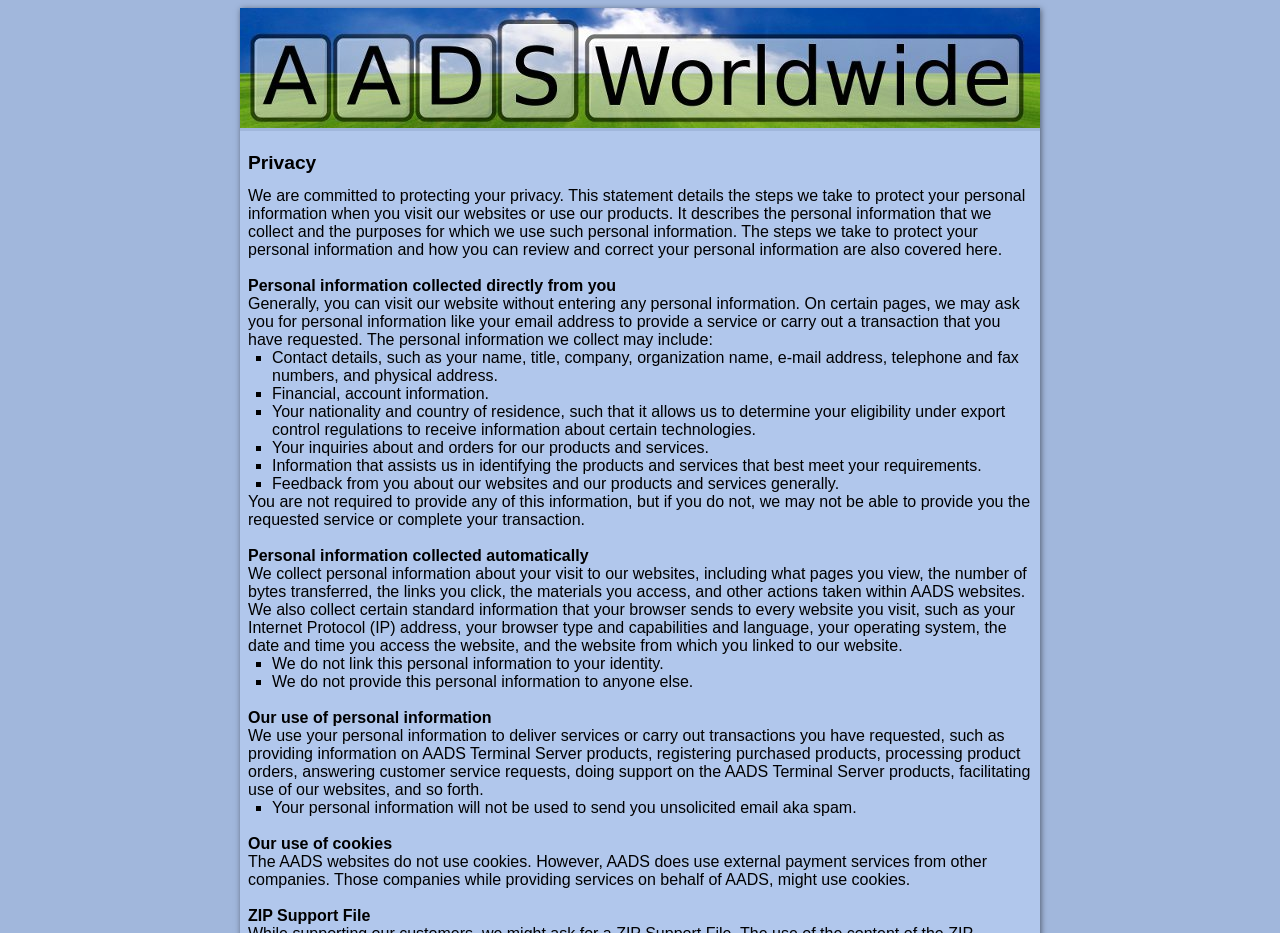What type of information is collected automatically?
Based on the image, answer the question with as much detail as possible.

The webpage states that personal information about your visit to our websites is collected, including what pages you view, the number of bytes transferred, the links you click, the materials you access, and other actions taken within AADS websites. Additionally, standard information that your browser sends to every website you visit is also collected, such as your Internet Protocol (IP) address, your browser type and capabilities and language, your operating system, the date and time you access the website, and the website from which you linked to our website.